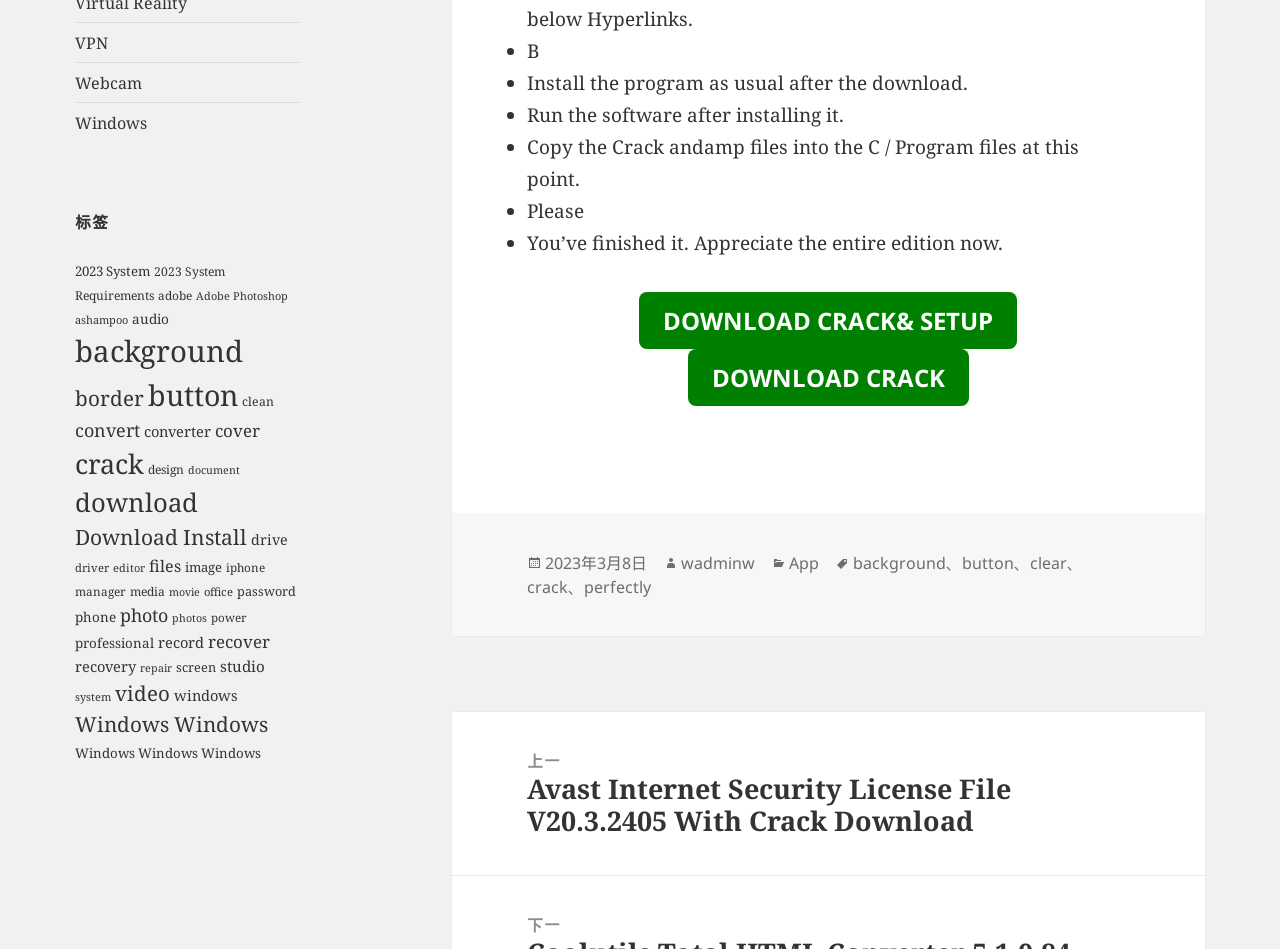Examine the image and give a thorough answer to the following question:
What is the file path to copy the Crack andamp files?

As per the instructions on the webpage, after installing the software, the user needs to 'Copy the Crack andamp files into the C / Program files'.